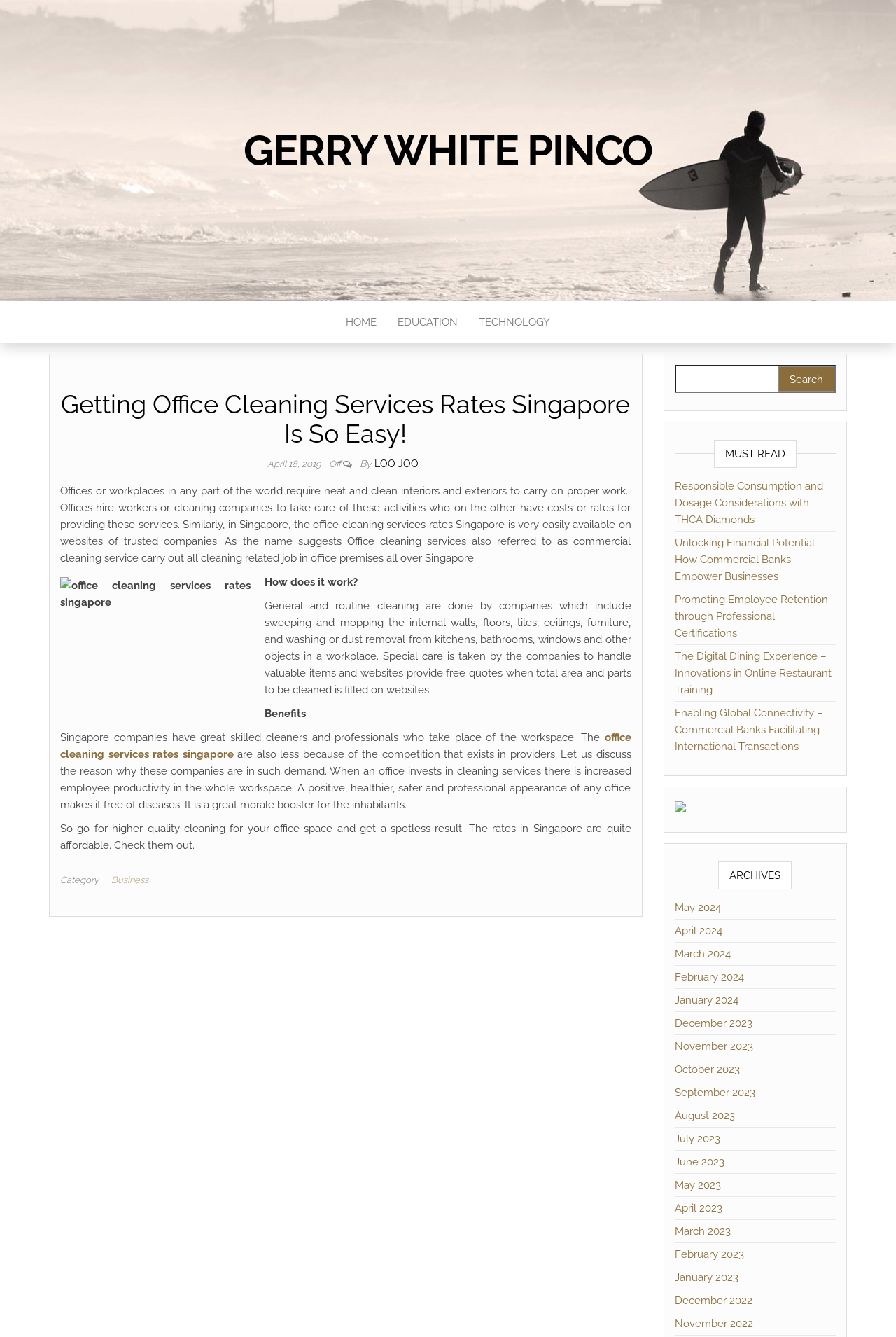Use the details in the image to answer the question thoroughly: 
What is the topic of the article?

The topic of the article can be determined by reading the heading 'Getting Office Cleaning Services Rates Singapore Is So Easy!' and the content of the article, which discusses the importance of office cleaning services and their rates in Singapore.